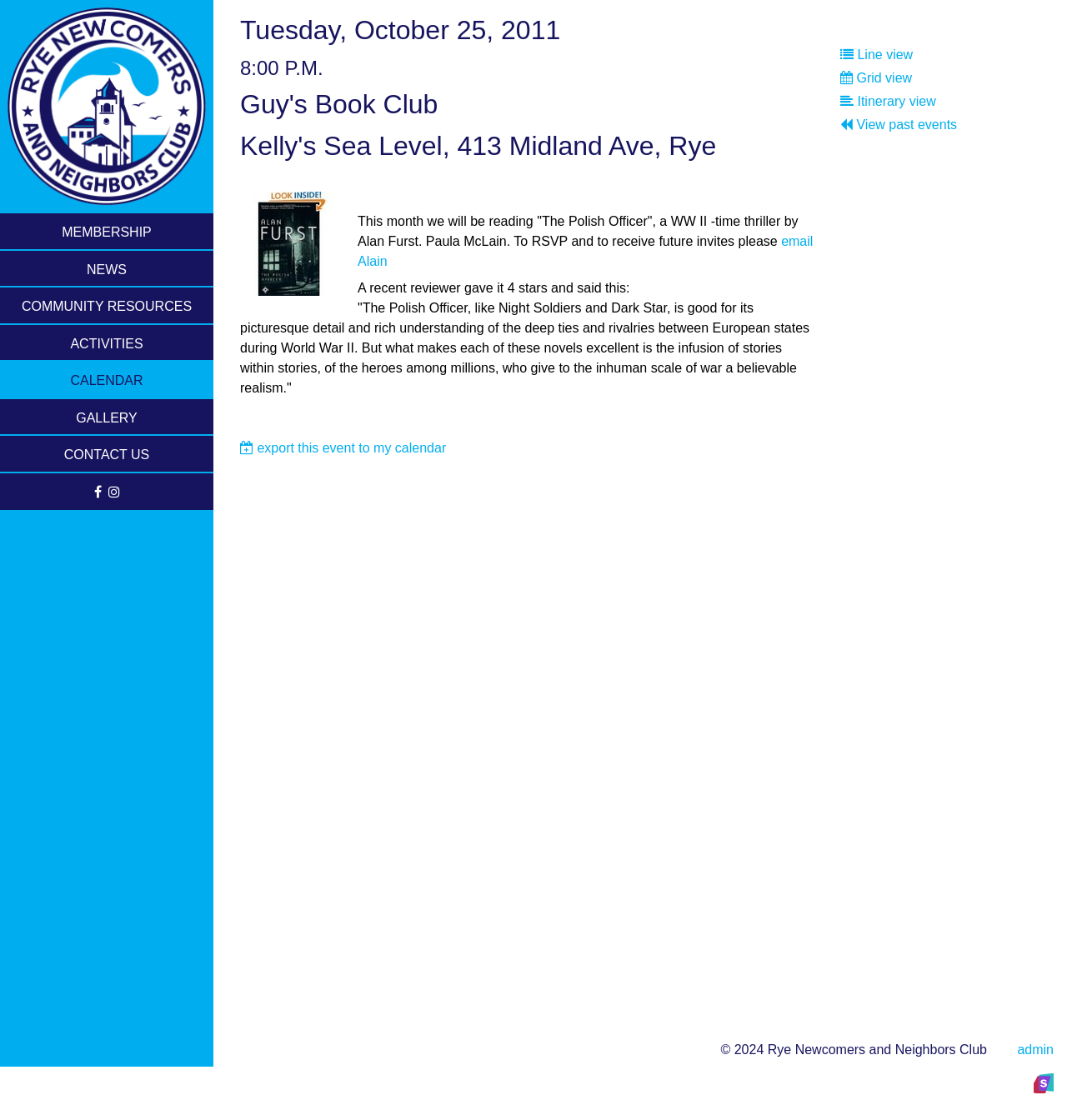Provide the bounding box coordinates of the section that needs to be clicked to accomplish the following instruction: "View past events."

[0.788, 0.101, 0.966, 0.122]